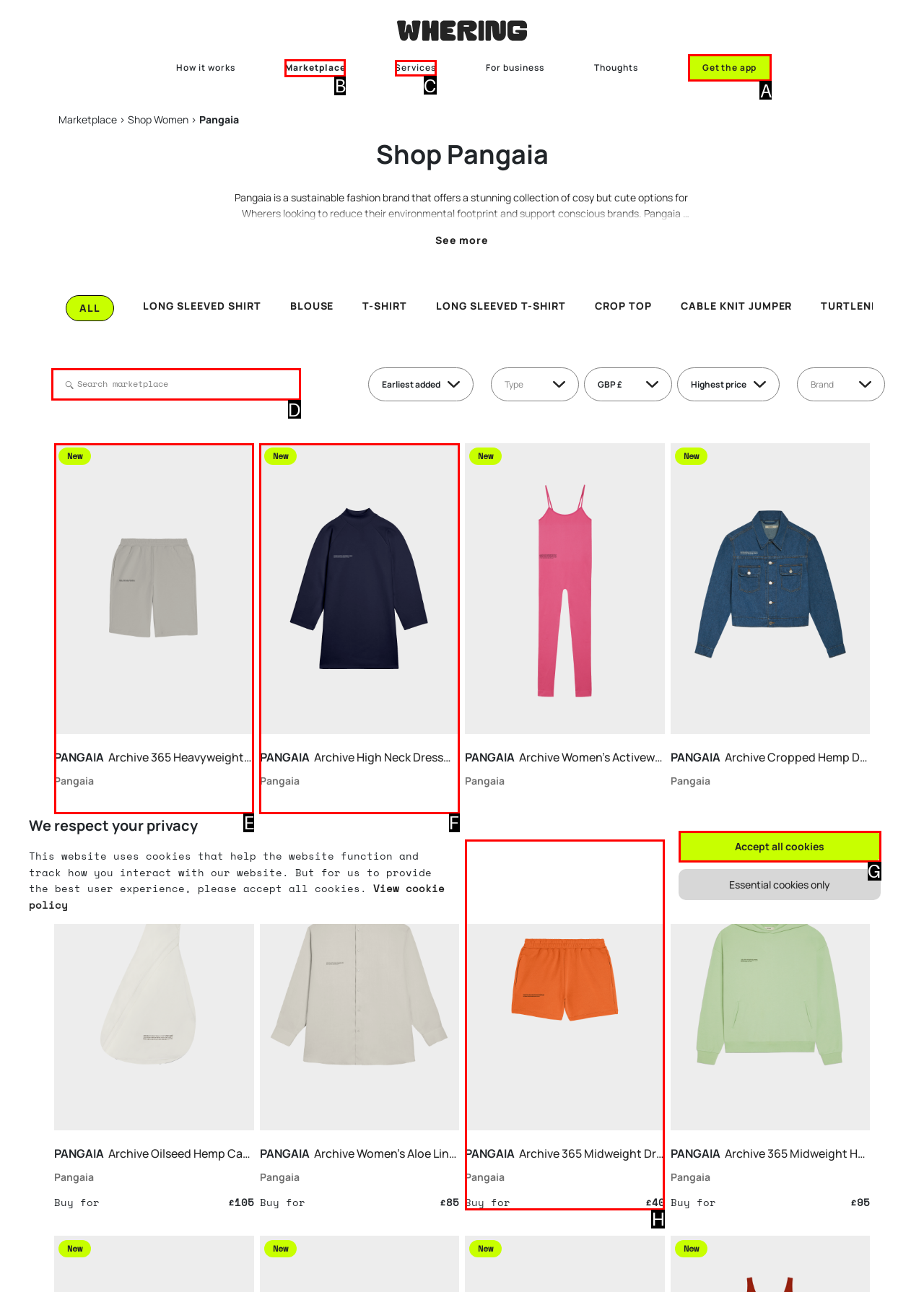Which HTML element should be clicked to complete the following task: Get the app?
Answer with the letter corresponding to the correct choice.

A